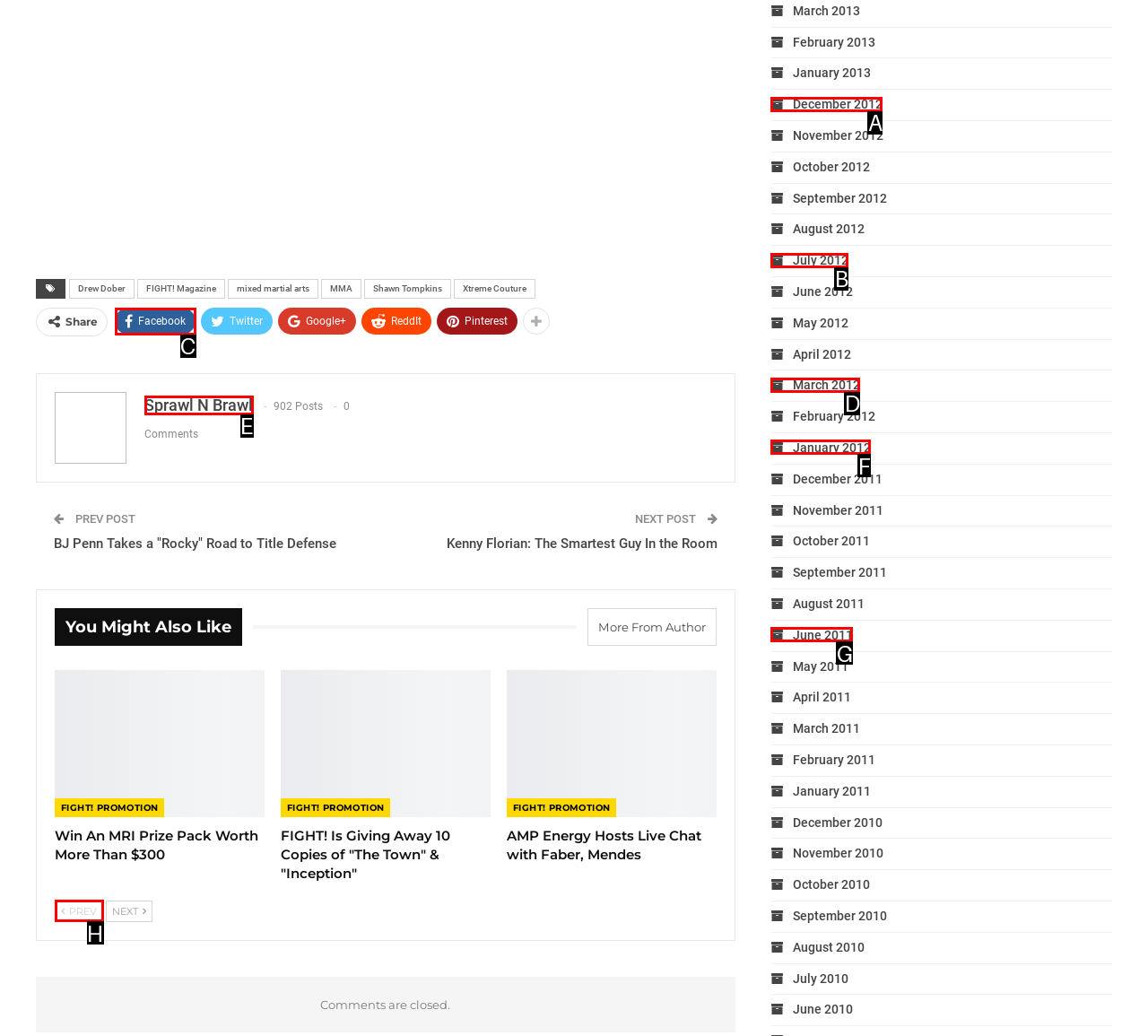Which option should I select to accomplish the task: View previous post? Respond with the corresponding letter from the given choices.

H